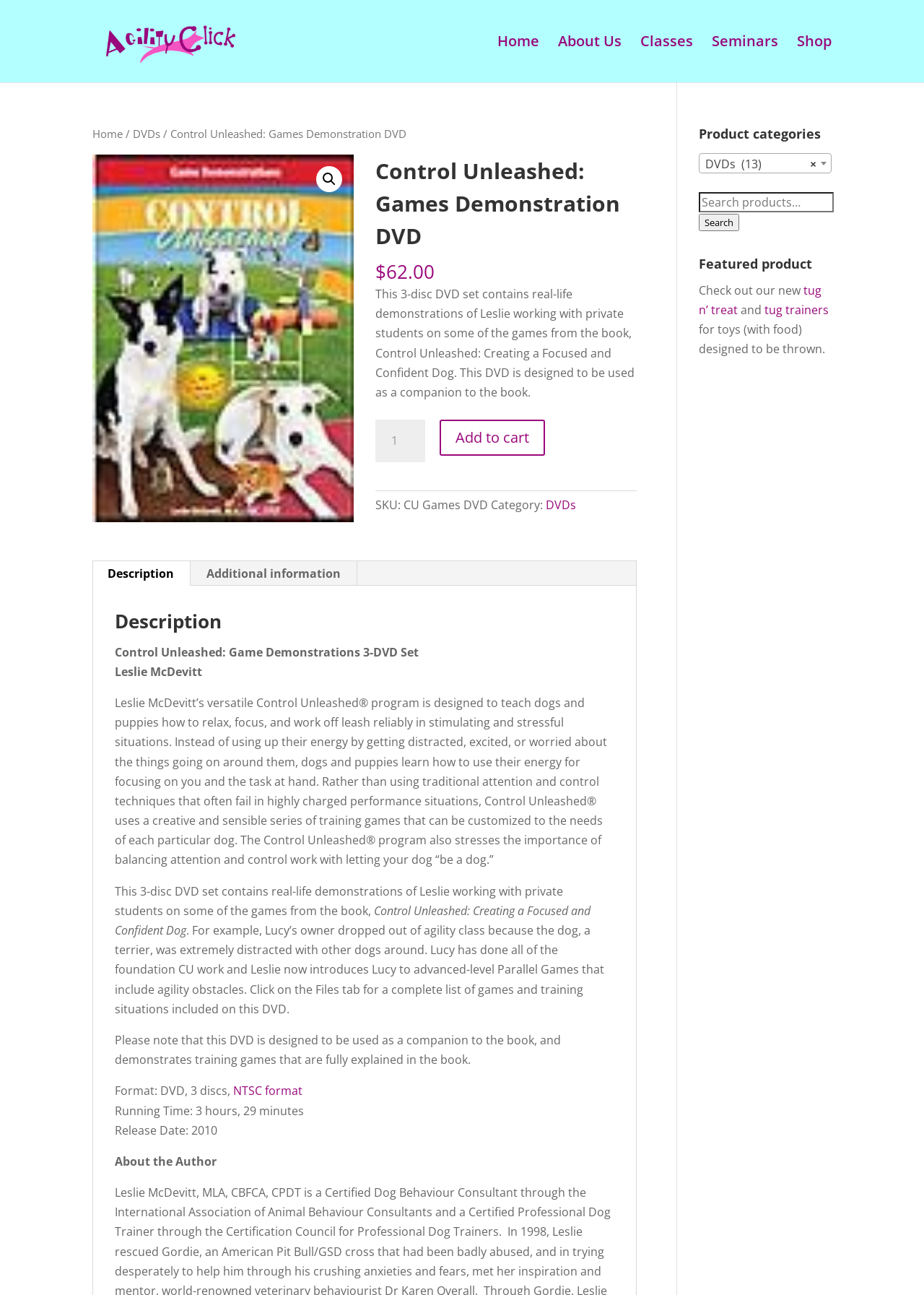Locate the bounding box coordinates of the element that should be clicked to fulfill the instruction: "Add the 'Control Unleashed: Games Demonstration DVD' to cart".

[0.476, 0.324, 0.59, 0.352]